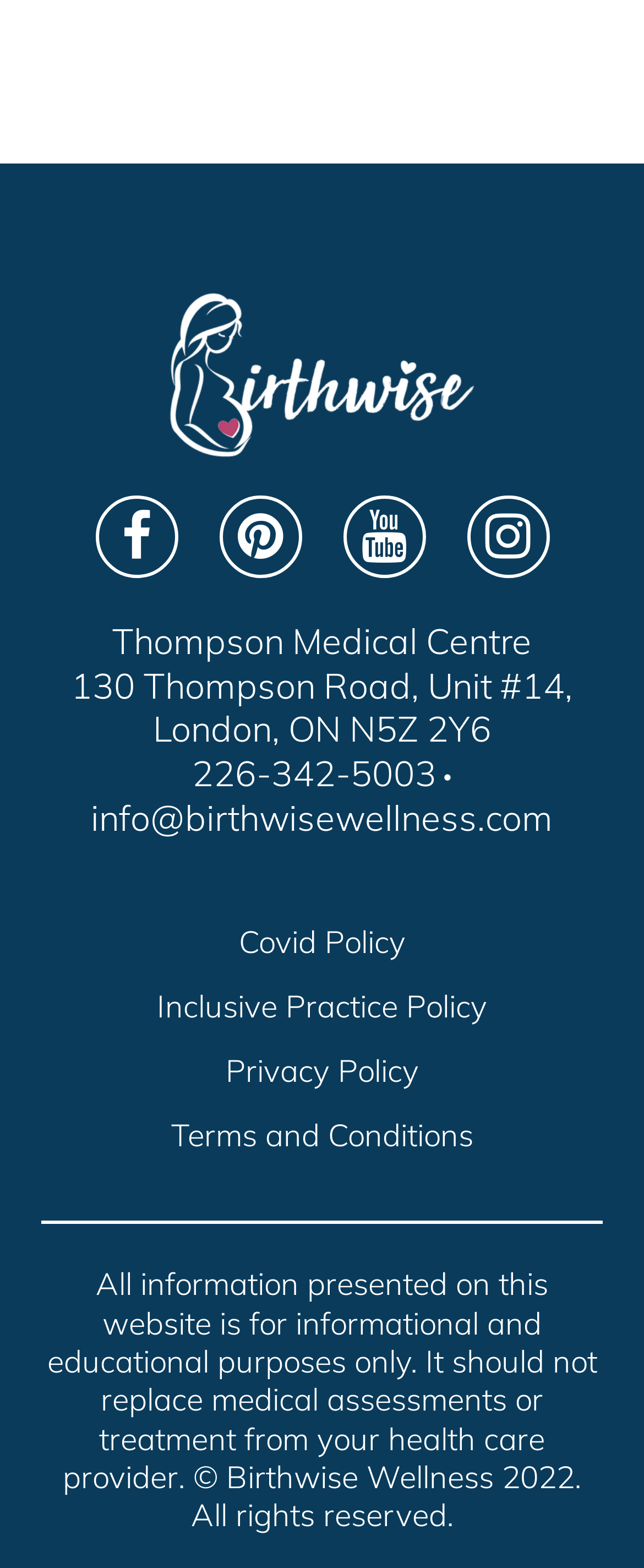Answer the following inquiry with a single word or phrase:
What is the address of Birthwise Wellness?

130 Thompson Road, Unit #14, London, ON N5Z 2Y6